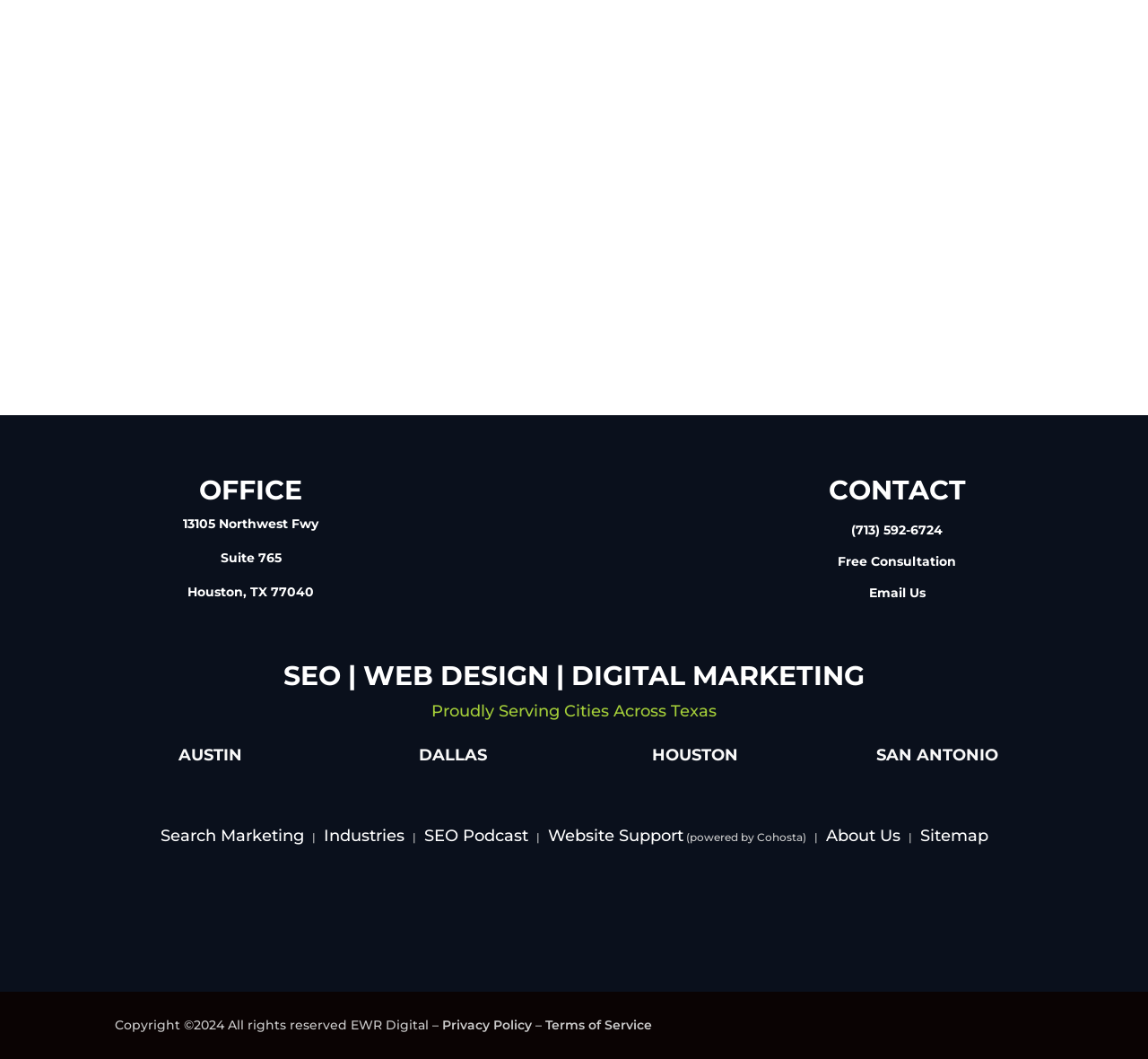Given the element description: "Terms of Service", predict the bounding box coordinates of this UI element. The coordinates must be four float numbers between 0 and 1, given as [left, top, right, bottom].

[0.475, 0.96, 0.568, 0.976]